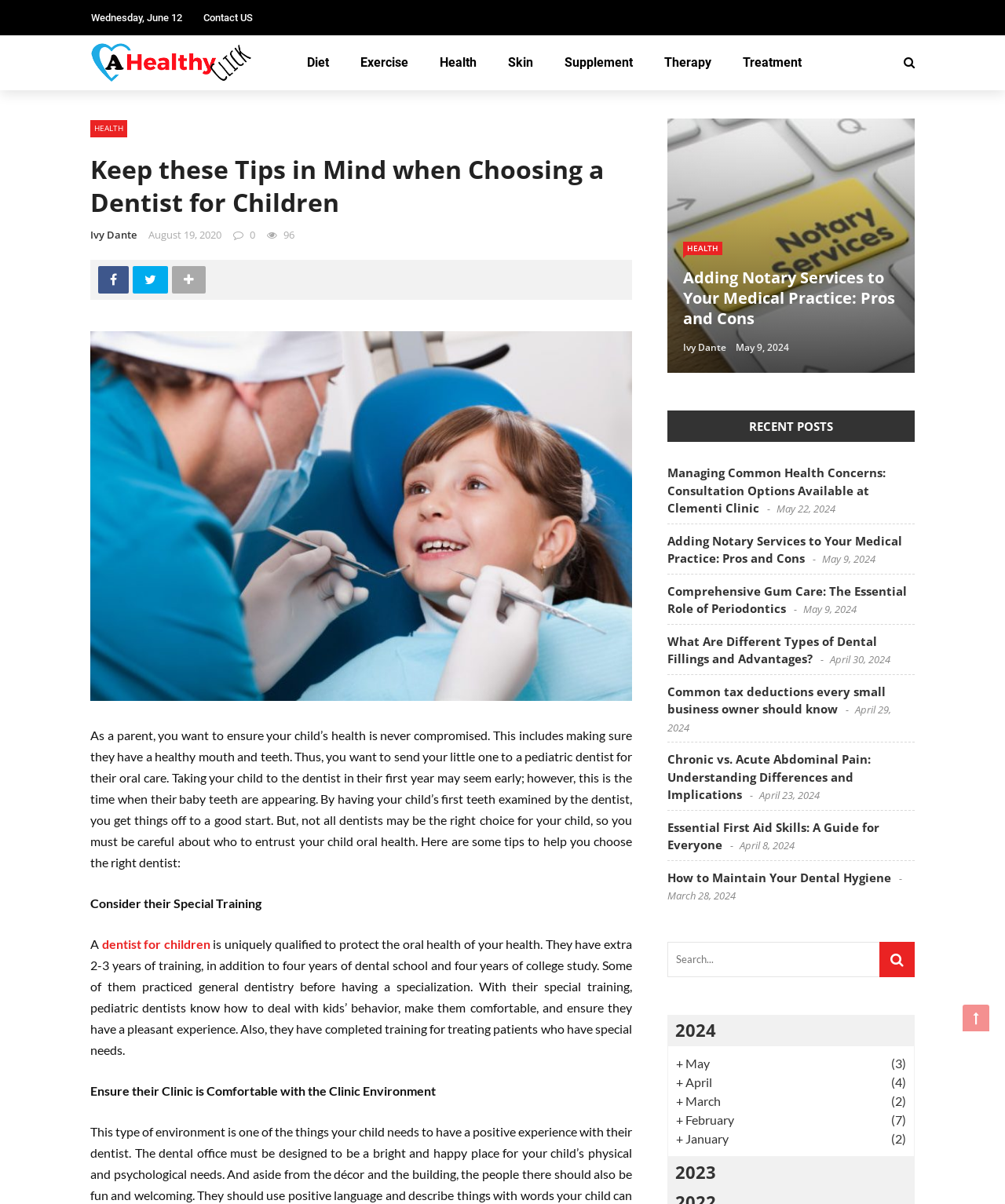Who is the author of the article?
Provide a short answer using one word or a brief phrase based on the image.

Ivy Dante